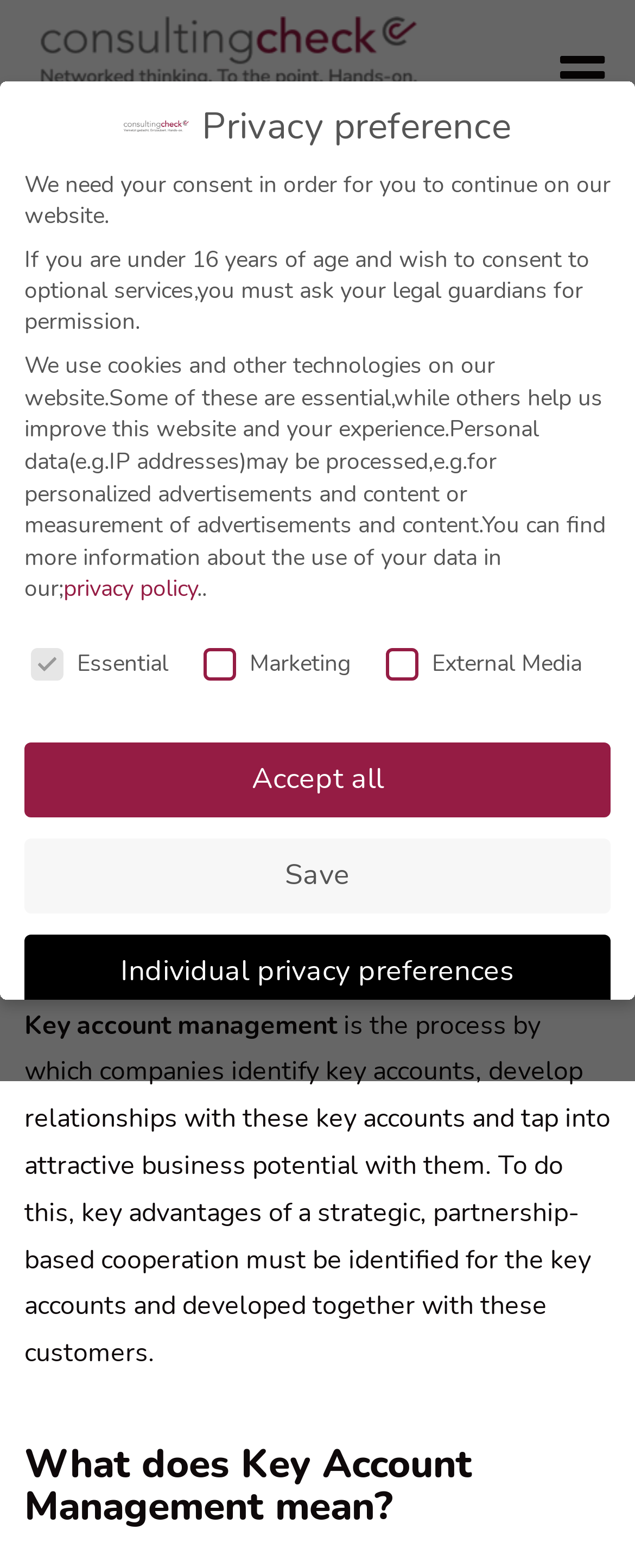Provide a thorough summary of the webpage.

This webpage is about key account management, focusing on core customers. At the top left, there is a link to "consultingcheck". On the top right, there is a button to "Open Menu", which expands to reveal several links related to marketing and sales, such as "How to increase your turnover" and "How to build the right sales structure".

Below the menu button, there is a header section with a heading "Key Account Management: Definition & Meaning" followed by a definition of key account management, which is the process of identifying key accounts, developing relationships, and tapping into attractive business potential. There are several paragraphs of text explaining key account management, including what it means and its importance.

On the top right corner, there are two icons, one for dialogue and one for making a call. Below these icons, there is a section about privacy preferences, which includes a heading, several paragraphs of text explaining the use of cookies and personal data, and a link to the privacy policy. There are also three checkboxes for essential, marketing, and external media, as well as buttons to "Accept all", "Save", and "Individual privacy preferences".

At the bottom of the page, there is another link to the privacy policy, which is currently hidden. Overall, the webpage is focused on providing information about key account management and its importance, while also including a section on privacy preferences.